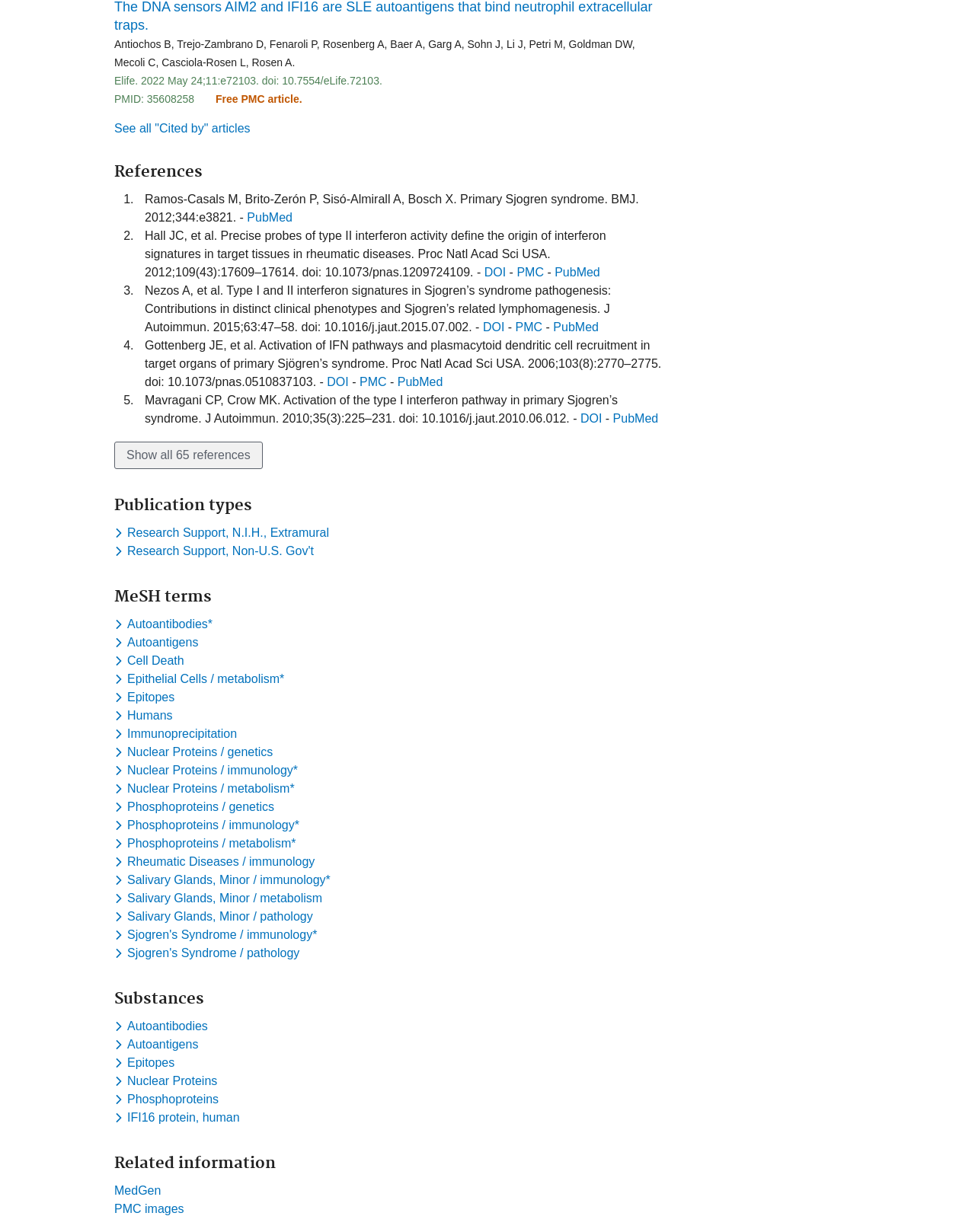Kindly respond to the following question with a single word or a brief phrase: 
How many MeSH terms are listed?

18